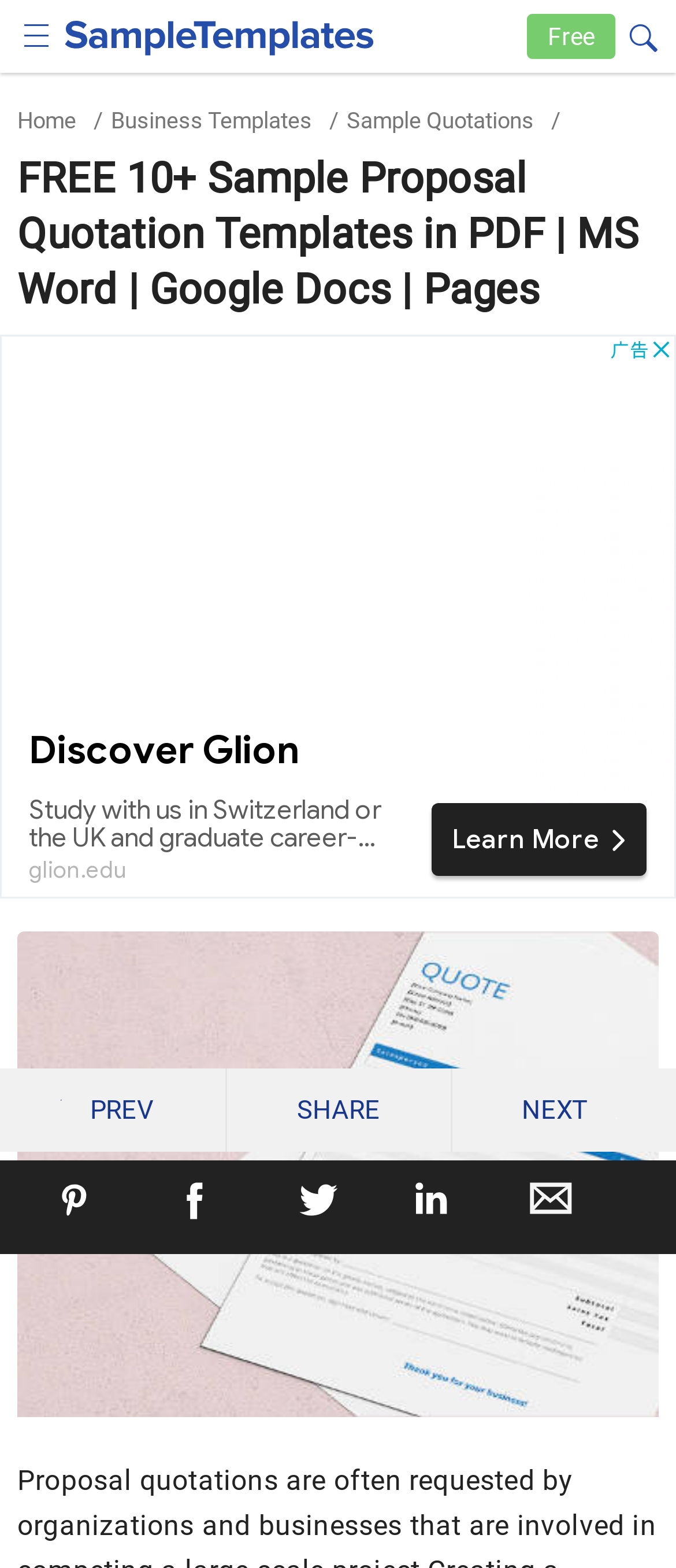Please determine the bounding box coordinates of the clickable area required to carry out the following instruction: "Click the search icon". The coordinates must be four float numbers between 0 and 1, represented as [left, top, right, bottom].

[0.928, 0.009, 0.974, 0.033]